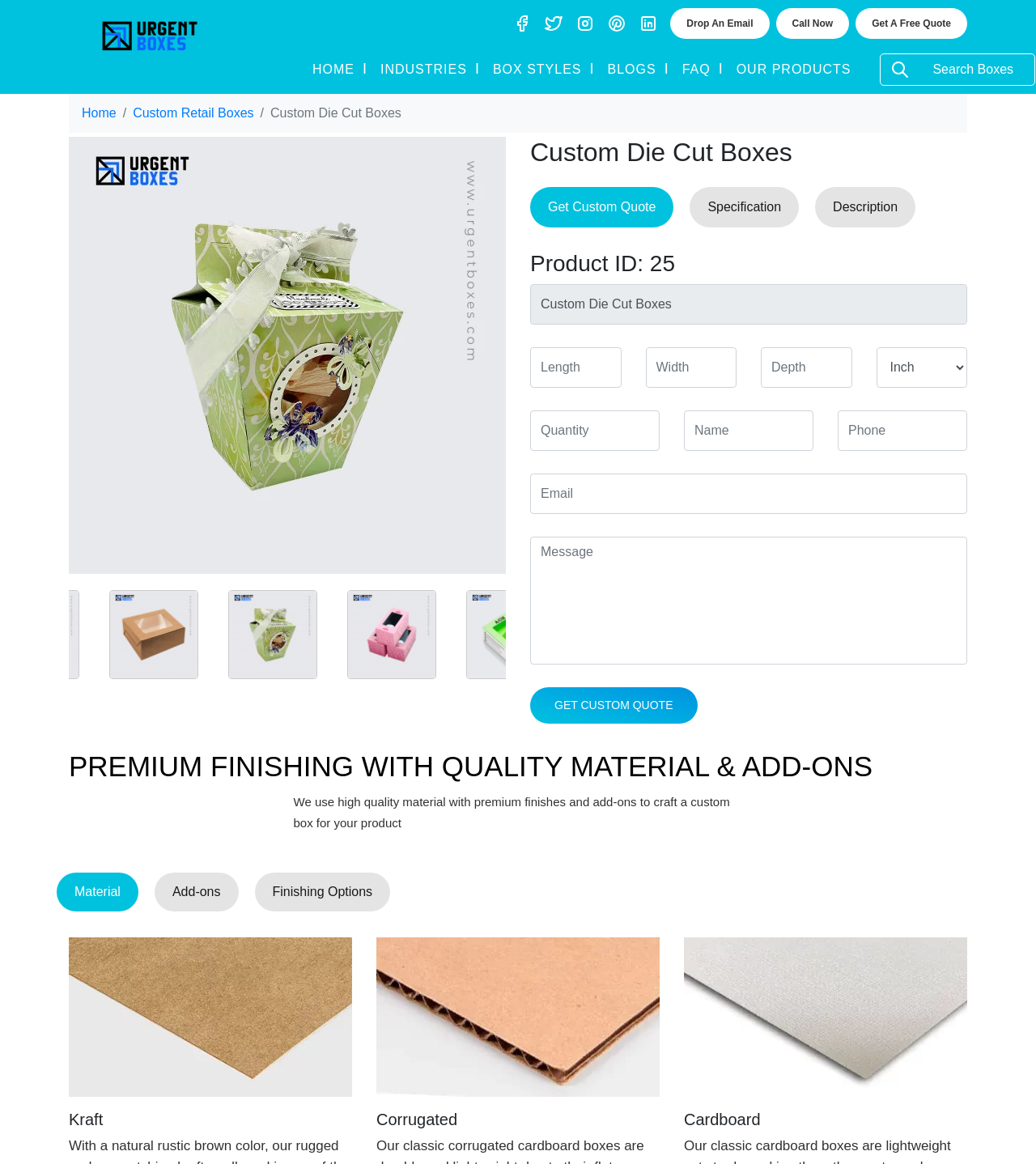What types of materials are available for custom die-cut boxes?
Please give a detailed and thorough answer to the question, covering all relevant points.

The webpage displays three types of materials that can be used to create custom die-cut boxes: Kraft, Corrugated, and Cardboard. These materials are shown with images and headings, indicating that they are options for customers to choose from.